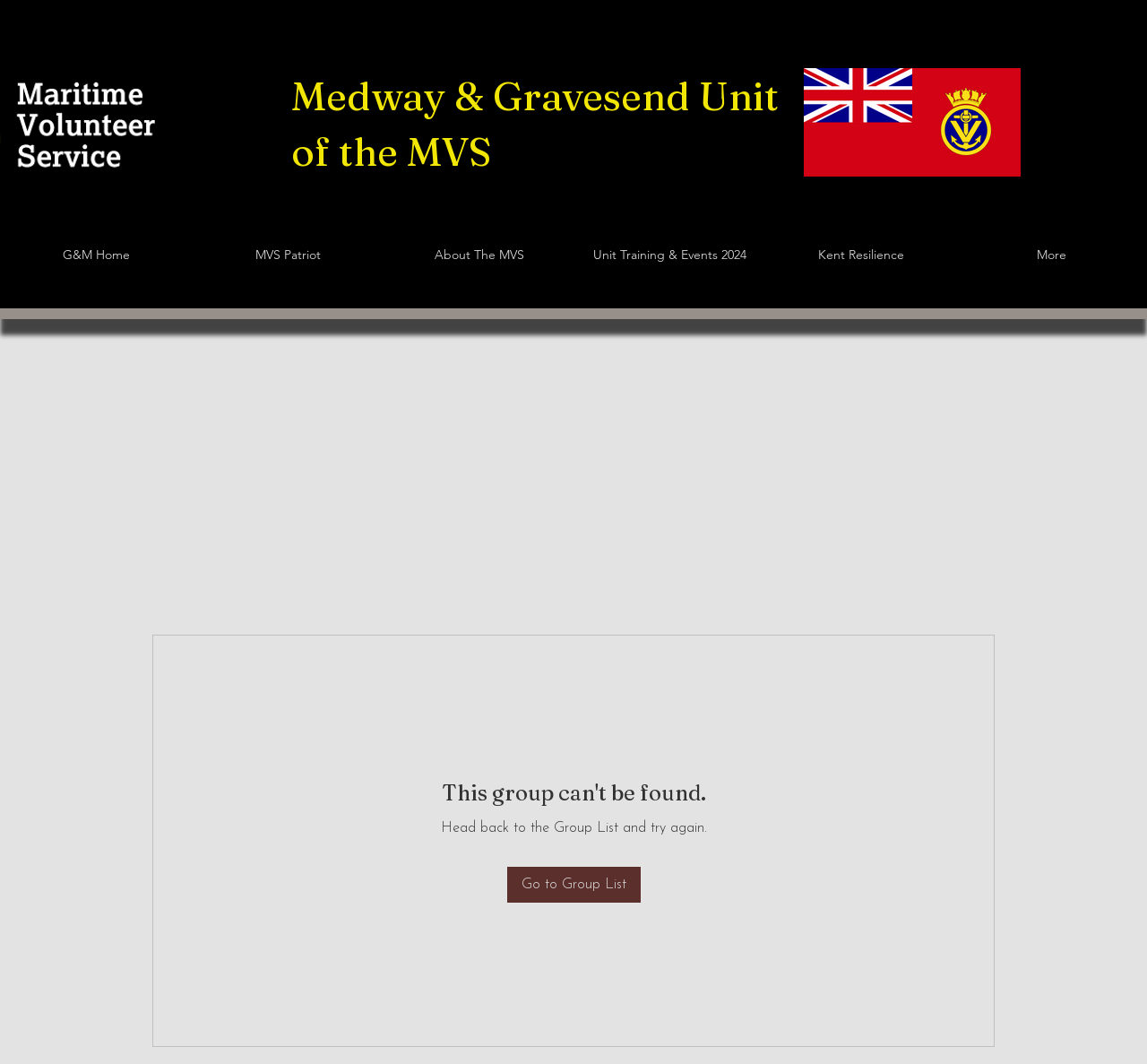Create an elaborate caption that covers all aspects of the webpage.

The webpage is a group page for Medway & Gravesend M, featuring a prominent link to "Medway & Gravesend Unit of the MVS" at the top, taking up about a quarter of the screen width. To the right of this link is a small flag icon, represented by the image "flag.png". 

Below these elements, a navigation menu spans the full width of the screen, containing six links: "G&M Home", "MVS Patriot", "About The MVS", "Unit Training & Events 2024", "Kent Resilience", and "More". These links are evenly spaced and take up about a quarter of the screen height.

At the bottom of the page, there is a static text warning users to "Head back to the Group List and try again." Below this text is a link to "Go to Group List", which is centered and takes up about a sixth of the screen width.